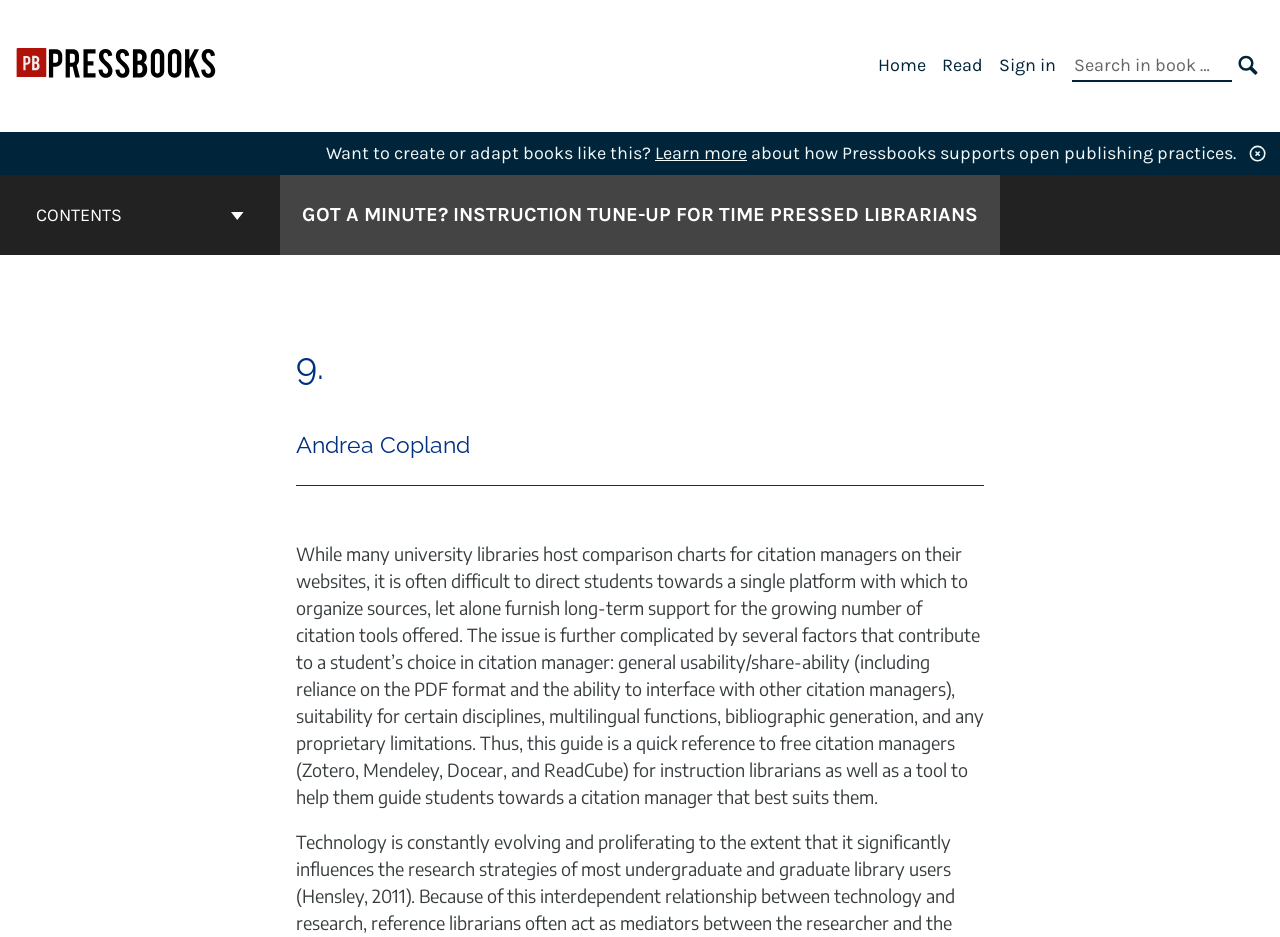Please specify the bounding box coordinates of the clickable region necessary for completing the following instruction: "Visit the about page". The coordinates must consist of four float numbers between 0 and 1, i.e., [left, top, right, bottom].

None